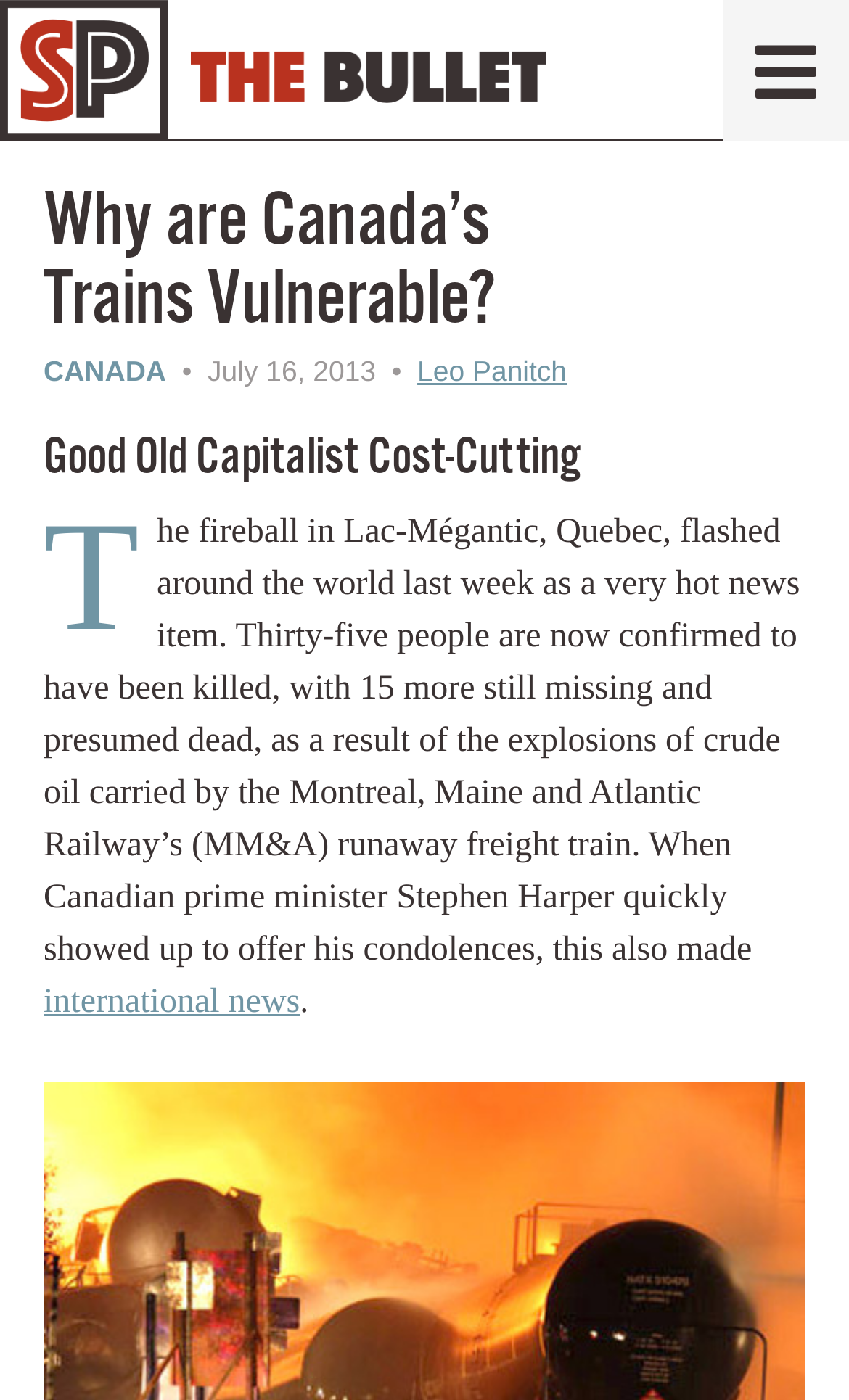Examine the screenshot and answer the question in as much detail as possible: What is the author of the article?

I found the answer by looking at the link 'Leo Panitch' in the webpage, which suggests that Leo Panitch is the author of the article.